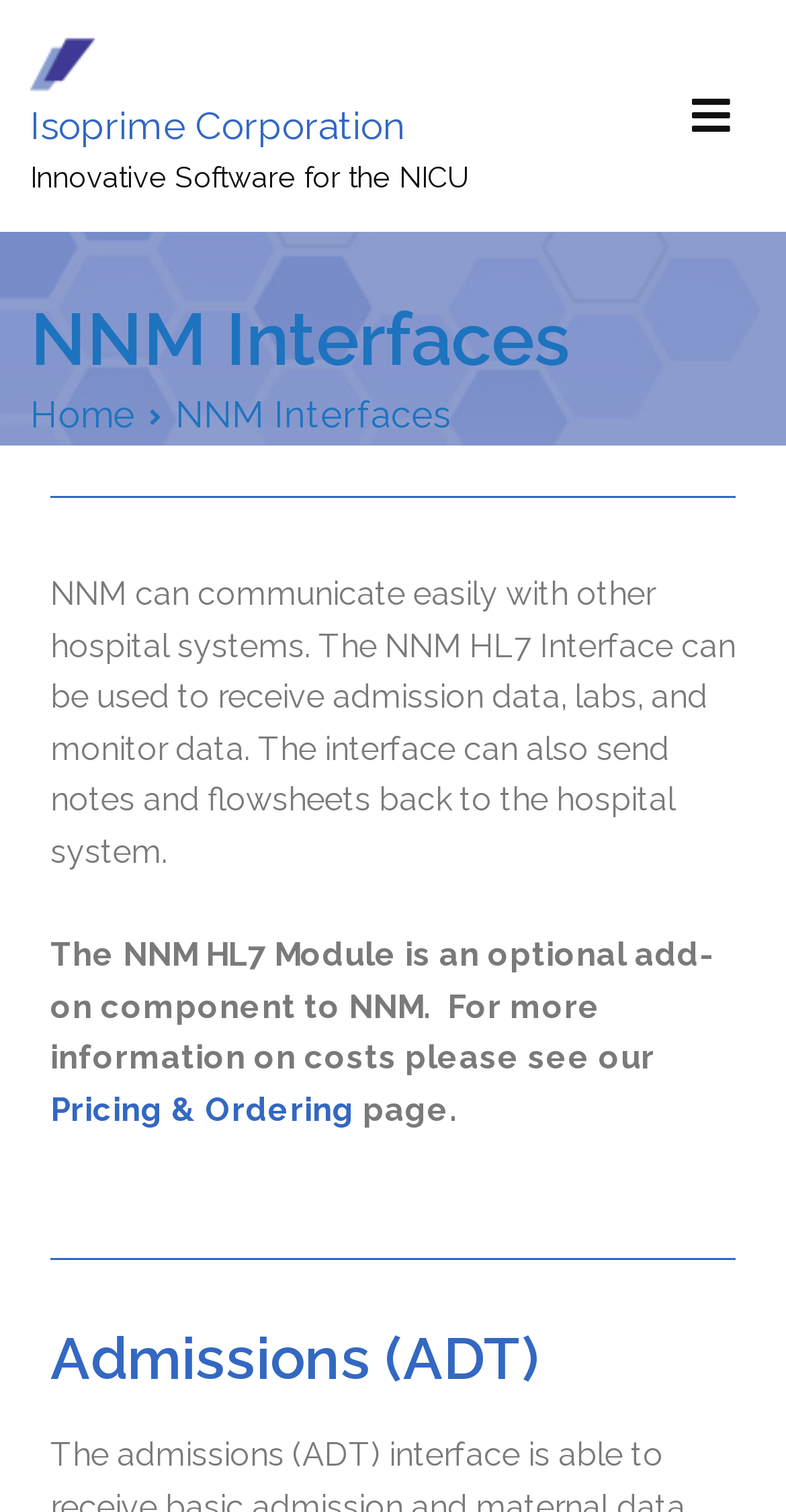Explain in detail what you observe on this webpage.

The webpage is about NNM Interfaces, a product of Isoprime Corporation, which provides innovative software for the NICU (Neonatal Intensive Care Unit). 

At the top left corner, there is a link and an image, both labeled as "Isoprime Corporation". Below them, there is a link to "Isoprime Corporation" again, followed by a static text "Innovative Software for the NICU". 

On the top right corner, there is a button labeled "Primary Menu". 

Below the top section, there is a header section with a heading "NNM Interfaces" and a navigation section labeled "Breadcrumbs", which contains a link to "Home" and a static text "NNM Interfaces". 

The main content of the webpage is divided into several sections. The first section describes the functionality of NNM, stating that it can communicate easily with other hospital systems, and explains the features of the NNM HL7 Interface. 

Below this section, there is another section that provides more information about the NNM HL7 Module, an optional add-on component to NNM, and includes a link to the "Pricing & Ordering" page. 

Finally, at the bottom of the page, there is a heading "Admissions (ADT)".